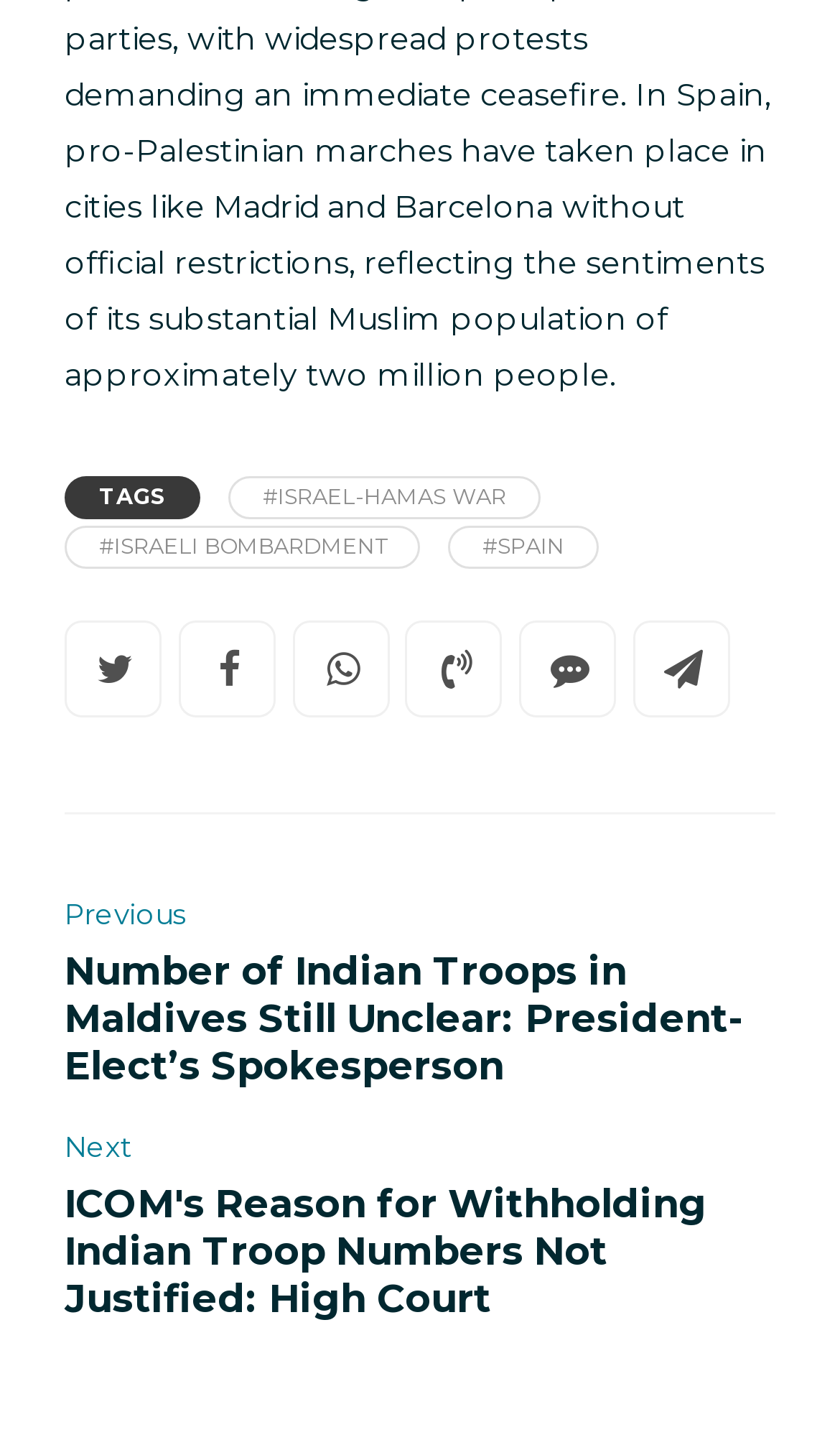Mark the bounding box of the element that matches the following description: "#Israel-Hamas War".

[0.272, 0.327, 0.644, 0.357]